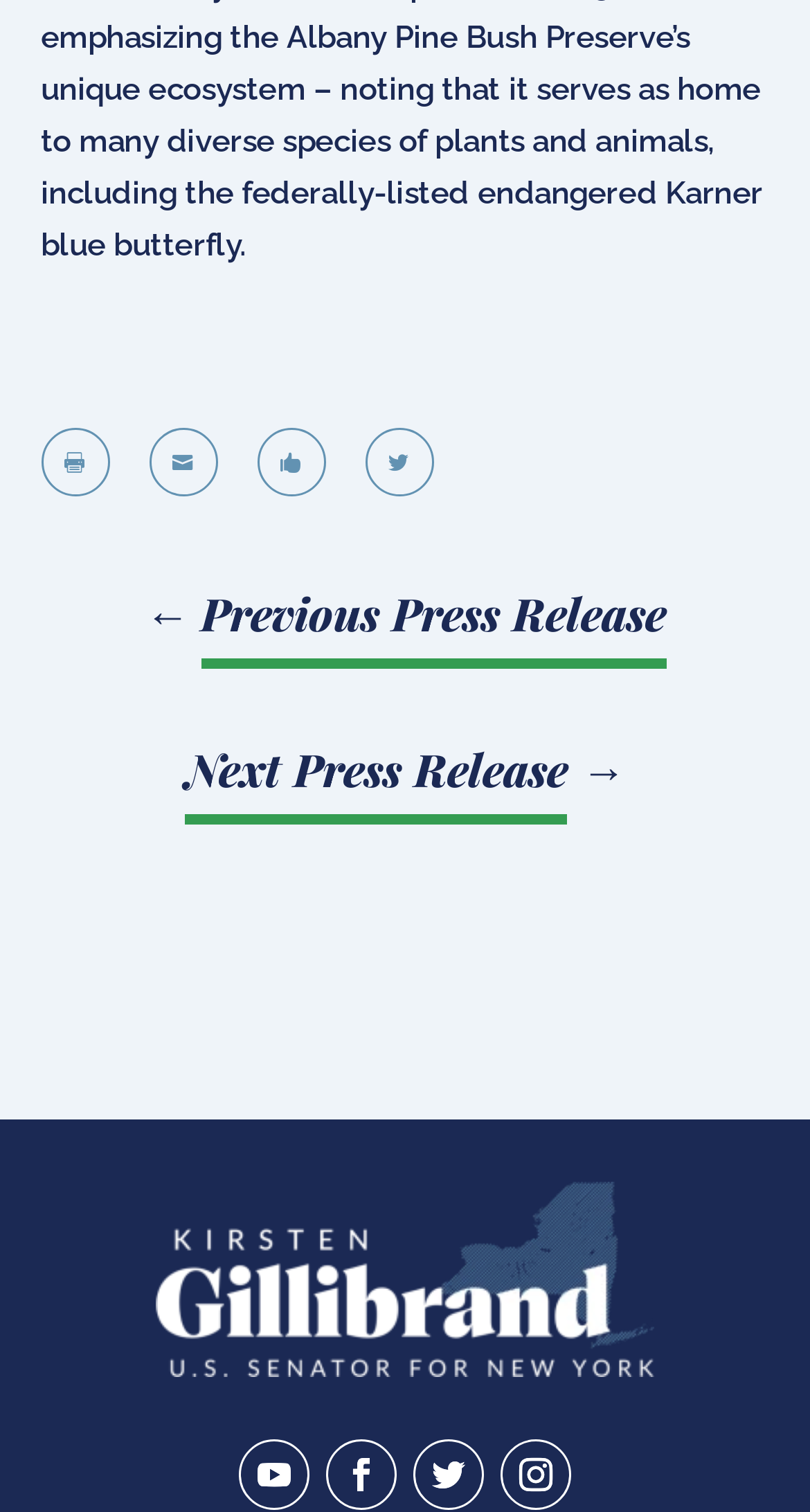Please study the image and answer the question comprehensively:
What is the direction of the arrow in the second link?

The second link has the OCR text '← Previous Press Release', which indicates a left arrow.